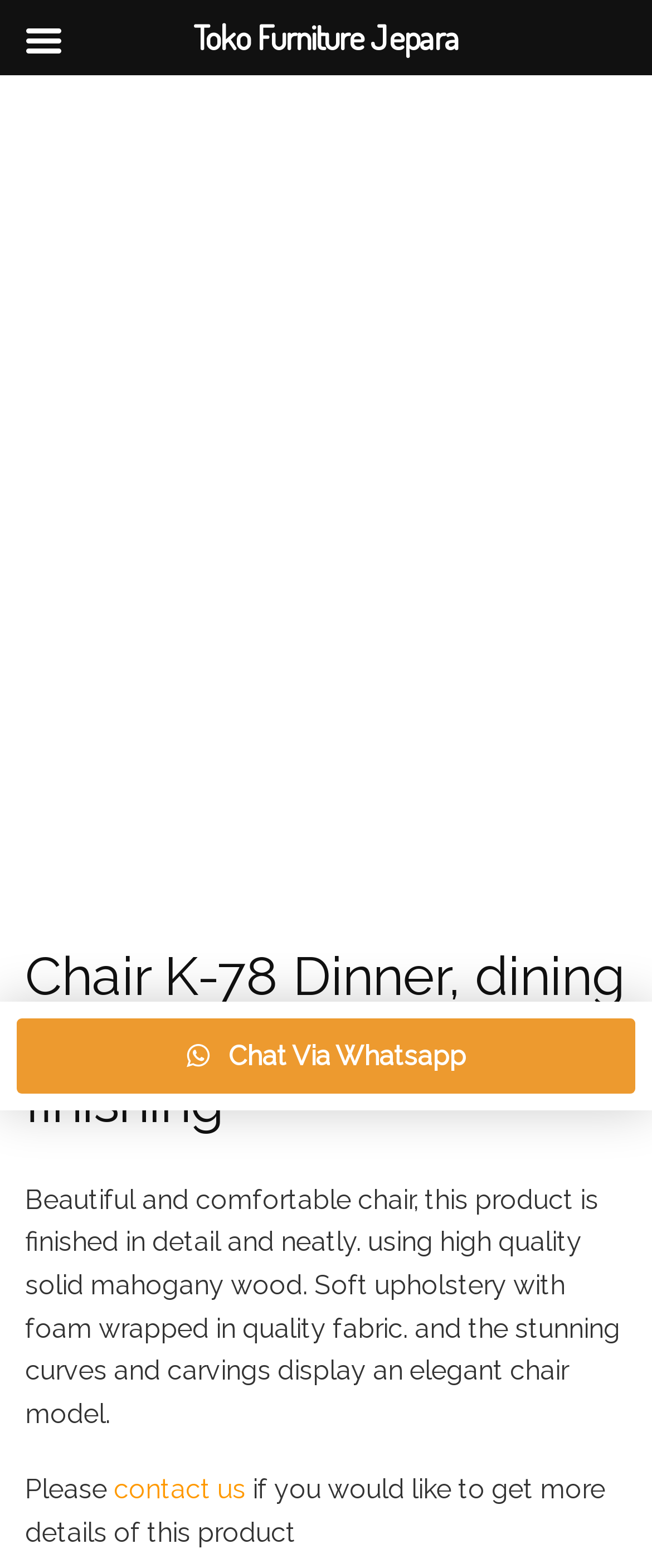Write a detailed summary of the webpage.

This webpage is about a chair product, specifically the Chair K-78 Dinner with an antique walnut finishing. At the top of the page, there is a figure element that takes up most of the width, containing three links with images, which are likely thumbnails of the chair from different angles. 

Below the figure element, there is a heading that displays the product name, "Chair K-78 Dinner, dining chairs antique walnut finishing". 

Following the heading, there is a paragraph of text that describes the chair, mentioning its beautiful and comfortable design, high-quality solid mahogany wood, soft upholstery, and stunning curves and carvings. 

Underneath the descriptive text, there is a sentence that invites users to contact the seller for more details about the product. The sentence is broken into three parts, with the middle part being a link to "contact us". 

To the right of the descriptive text, there is a link to "Chat Via Whatsapp", which is slightly above the middle of the page. 

At the very top of the page, near the top-left corner, there is a link to "Toko Furniture Jepara", which is likely the name of the online store or brand.